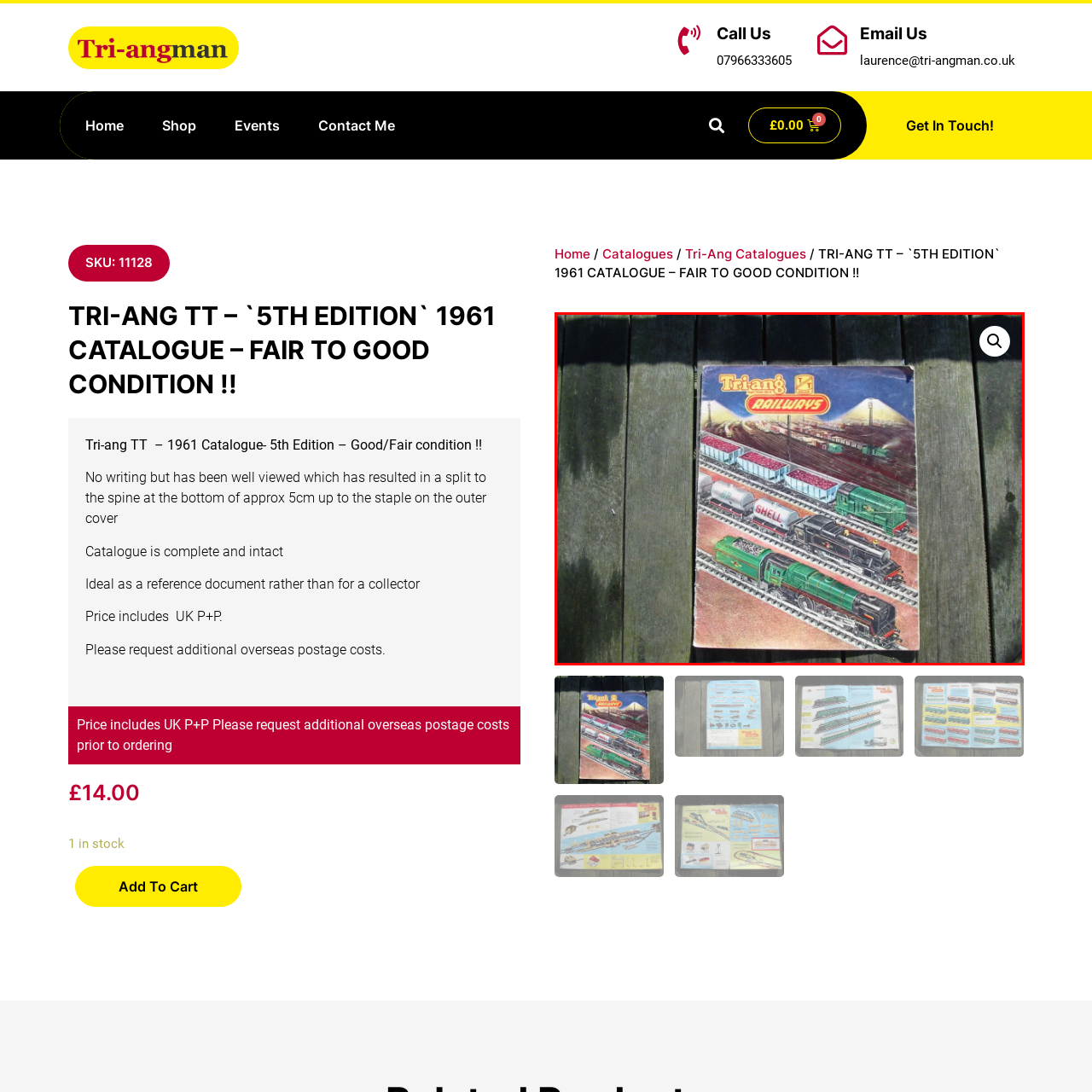What is the condition of the catalogue?
View the image encased in the red bounding box and respond with a detailed answer informed by the visual information.

The catalogue is described as being in fair to good condition, with visual details that suggest it has been well-loved and appreciated over the years, which implies that the condition of the catalogue is fair to good.